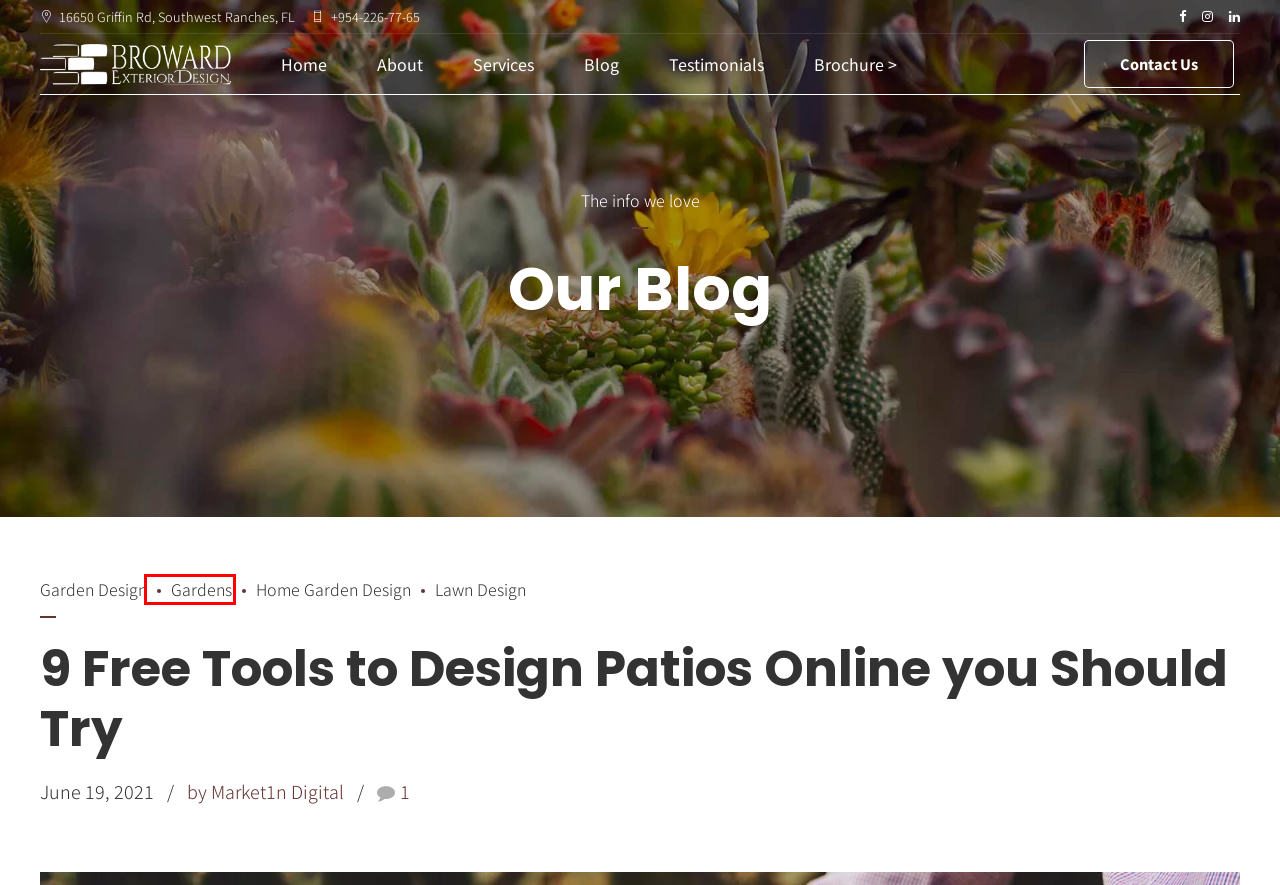You are provided with a screenshot of a webpage containing a red rectangle bounding box. Identify the webpage description that best matches the new webpage after the element in the bounding box is clicked. Here are the potential descriptions:
A. Testimonials | Broward Exterior Design
B. Contact | Broward Exterior Design
C. Pergolas | Services | Broward Exterior Design
D. Pavers | Services | Broward Exterior Design
E. Garden Design Archives - Broward Exterior Design
F. Outdoor Lighting | Services | Broward Exterior Design
G. About | Broward Exterior Design
H. Gardens Archives - Broward Exterior Design

H